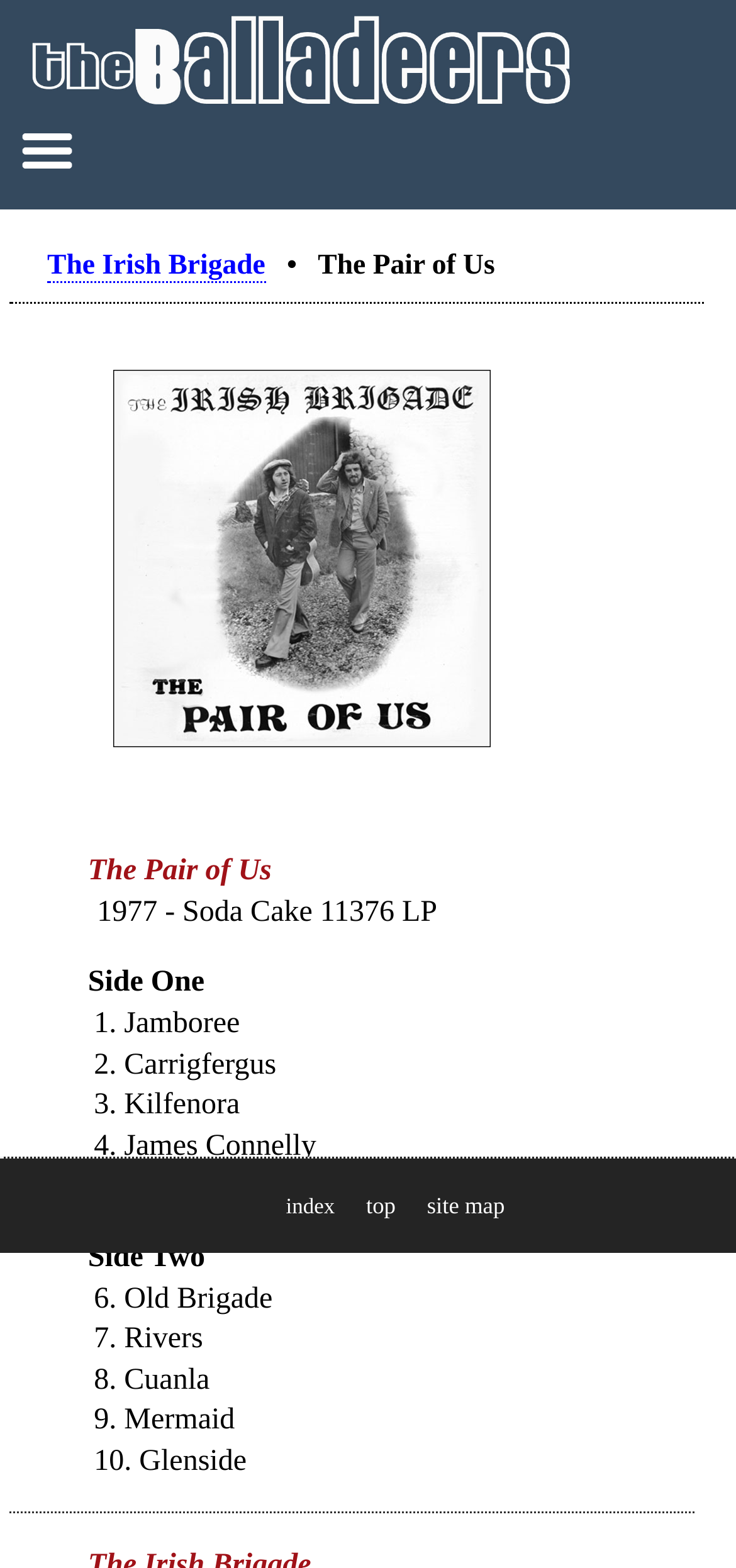What is the name of the Irish Brigade album?
Based on the screenshot, respond with a single word or phrase.

The Pair of Us